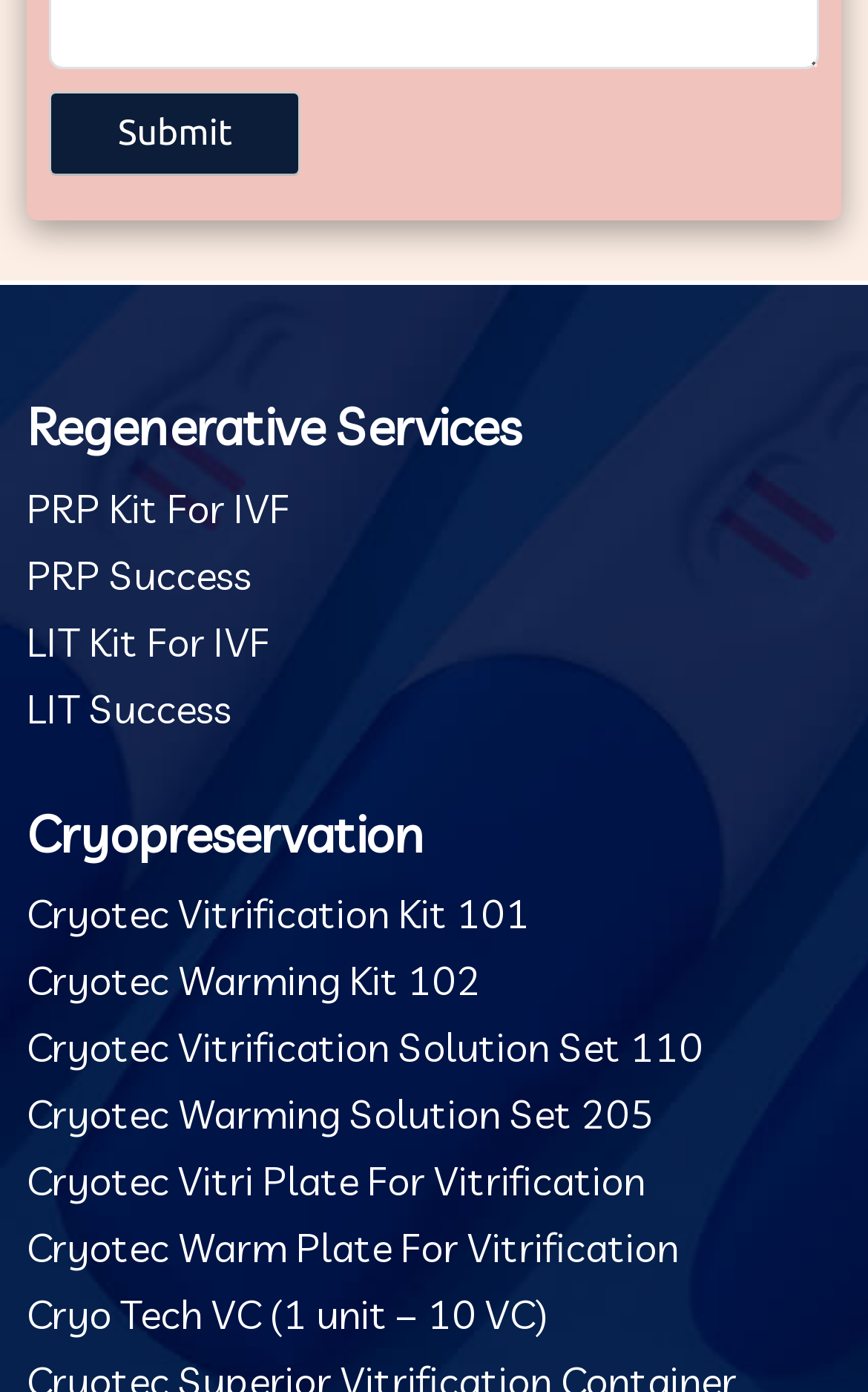What is the purpose of the PRP Kit?
Using the image, provide a detailed and thorough answer to the question.

Based on the link 'PRP Kit For IVF' under the 'Regenerative Services' heading, it can be inferred that the PRP Kit is used for In Vitro Fertilization (IVF) purposes.